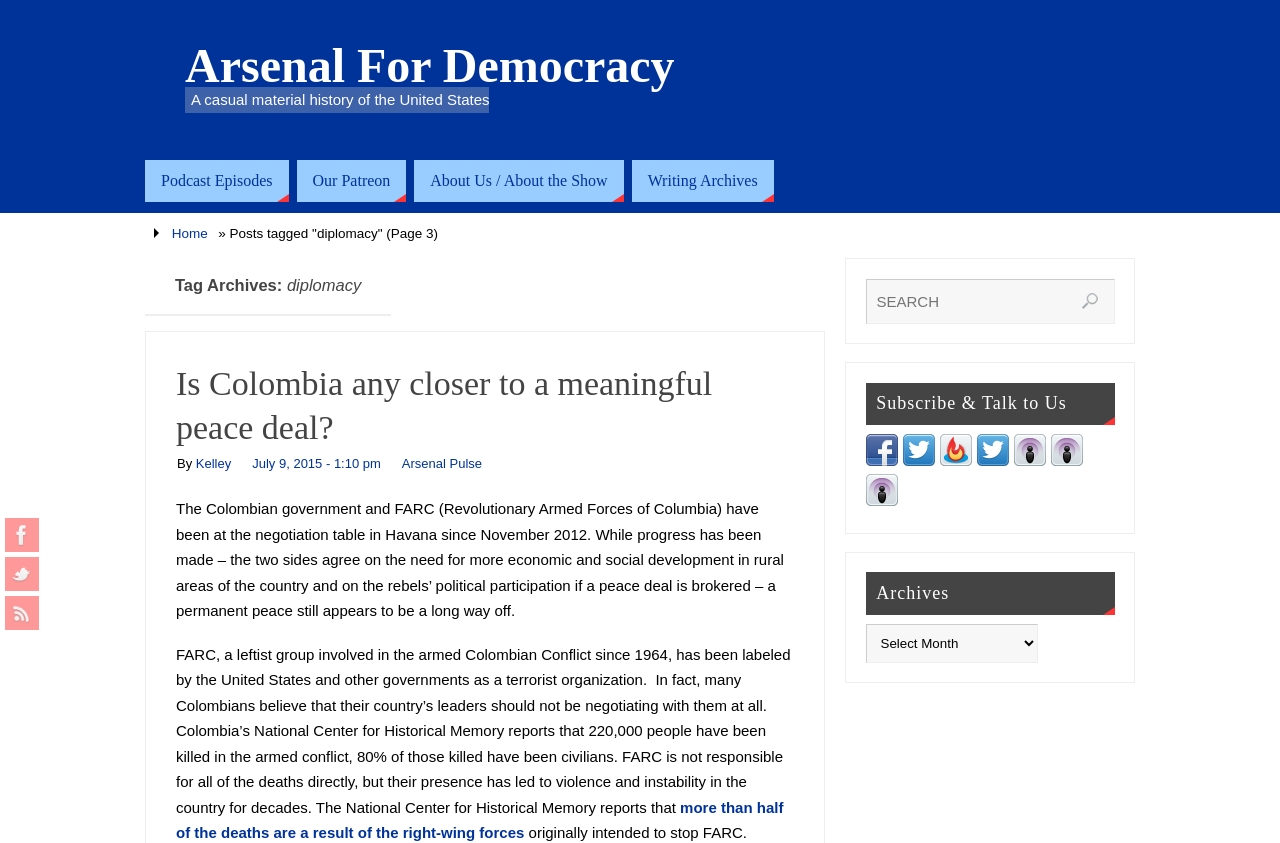Locate the bounding box coordinates of the area you need to click to fulfill this instruction: 'Subscribe to RSS Feed'. The coordinates must be in the form of four float numbers ranging from 0 to 1: [left, top, right, bottom].

[0.734, 0.536, 0.759, 0.556]